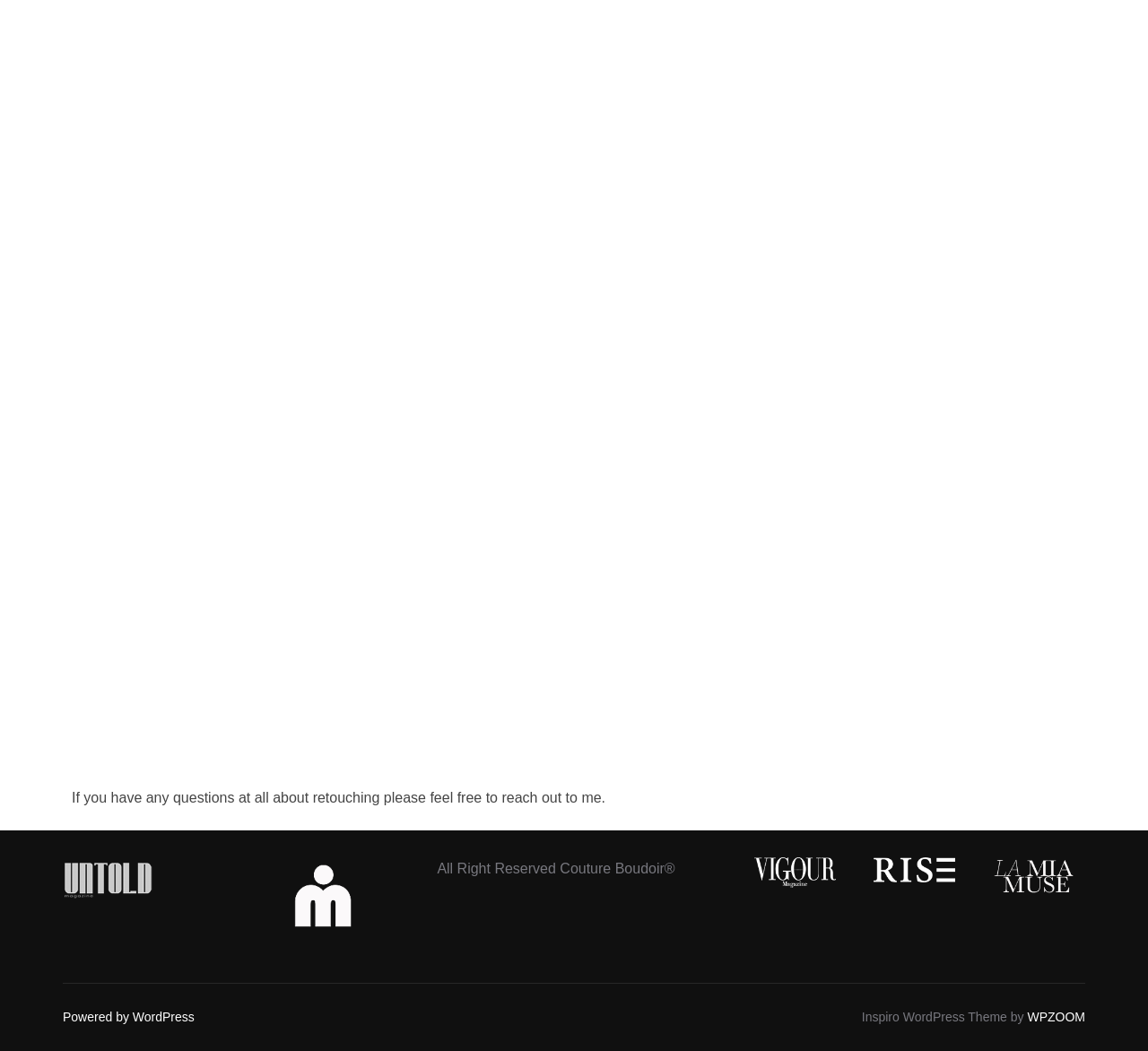Find the bounding box of the web element that fits this description: "Powered by WordPress".

[0.055, 0.961, 0.169, 0.975]